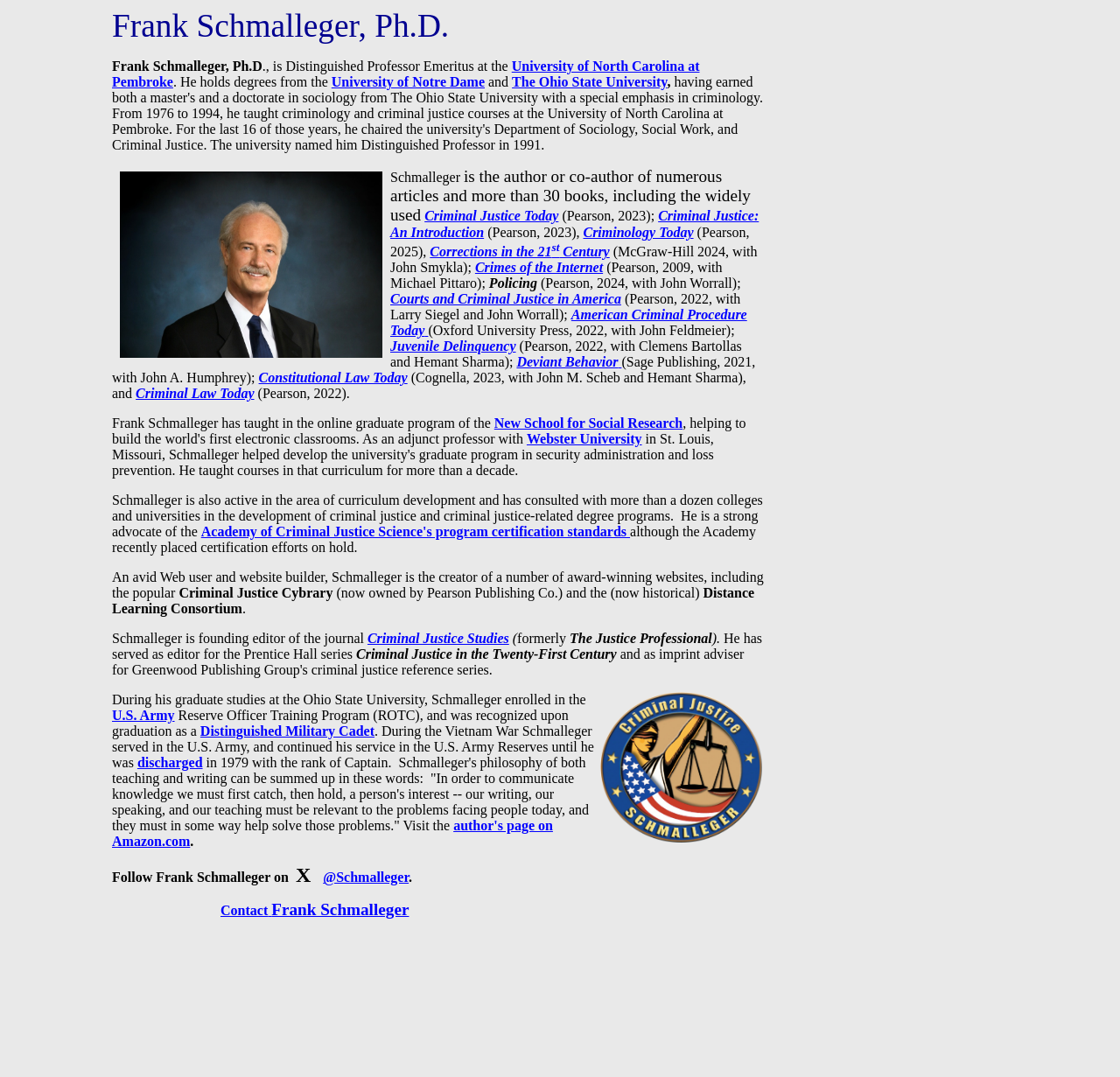Examine the image carefully and respond to the question with a detailed answer: 
How many books has Frank Schmalleger authored or co-authored?

The biography mentions that Frank Schmalleger 'is the author or co-author of numerous articles and more than 30 books'.